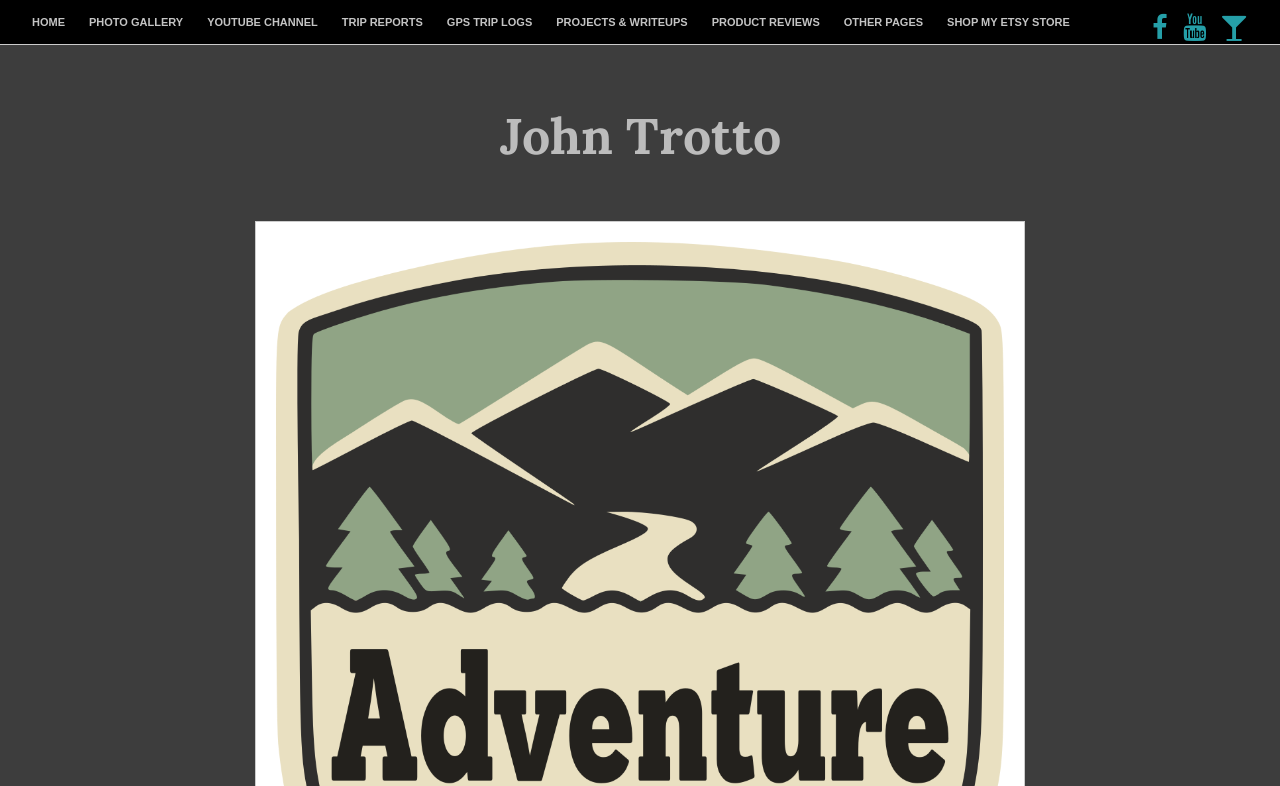Please locate the clickable area by providing the bounding box coordinates to follow this instruction: "check trip reports".

[0.258, 0.0, 0.34, 0.057]